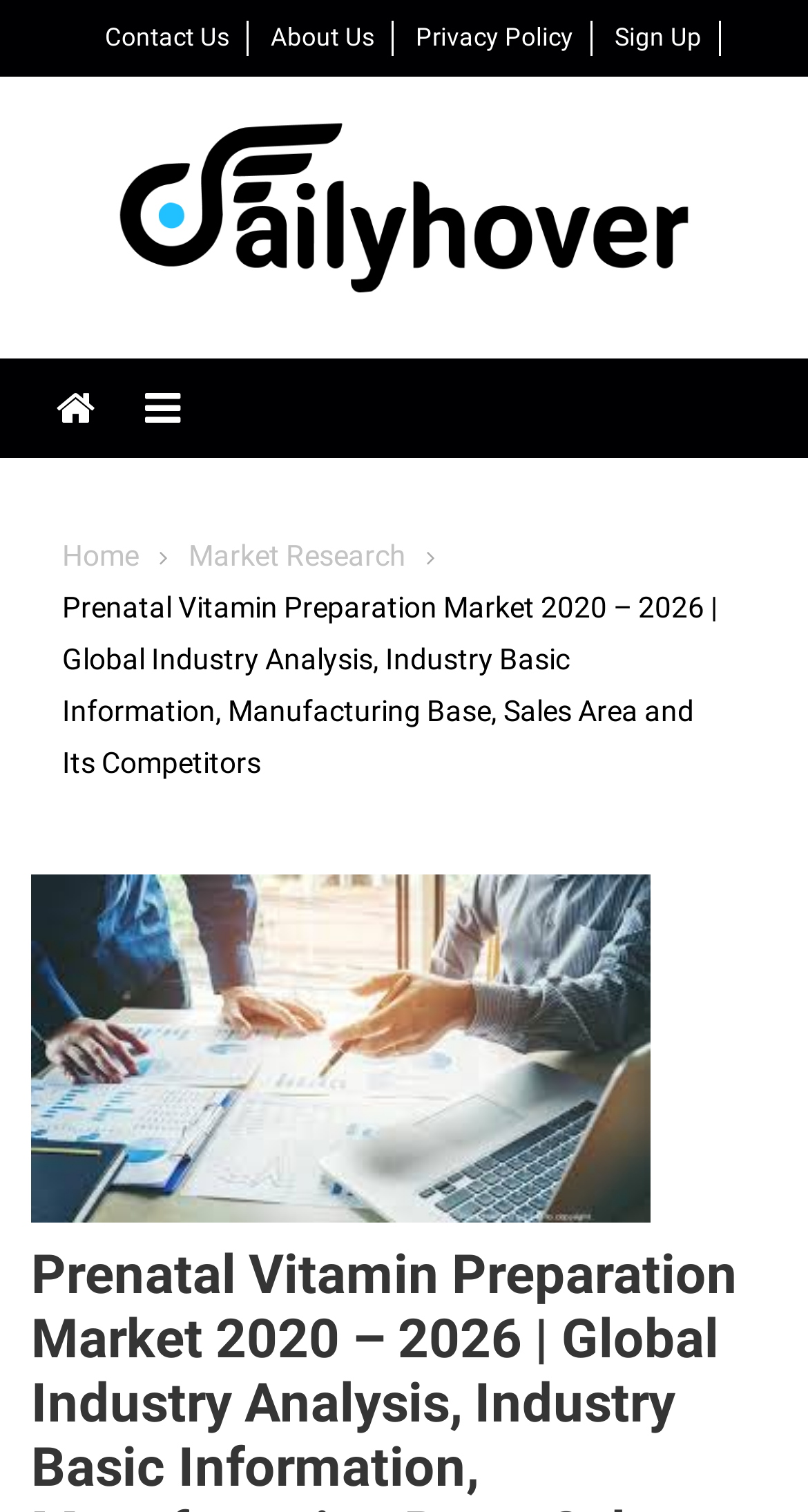Determine the bounding box for the described UI element: "Contact Us".

[0.129, 0.015, 0.283, 0.034]